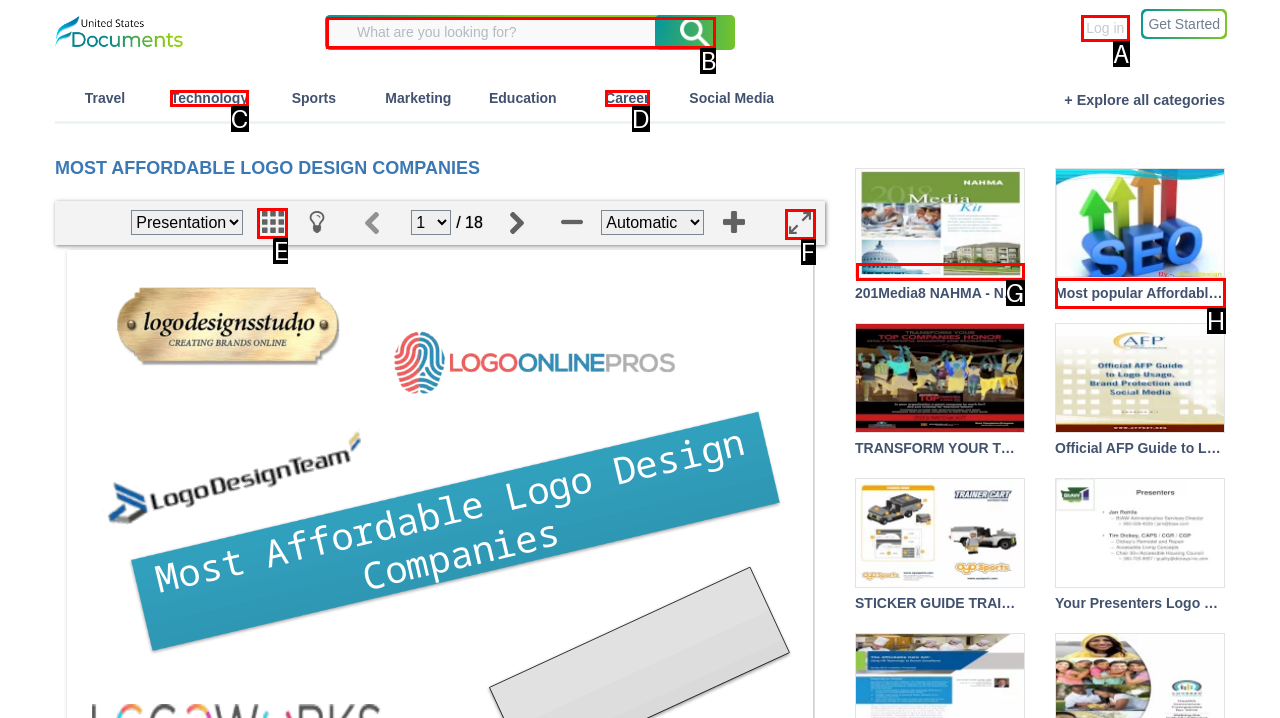Which lettered option should be clicked to perform the following task: Search for something
Respond with the letter of the appropriate option.

B